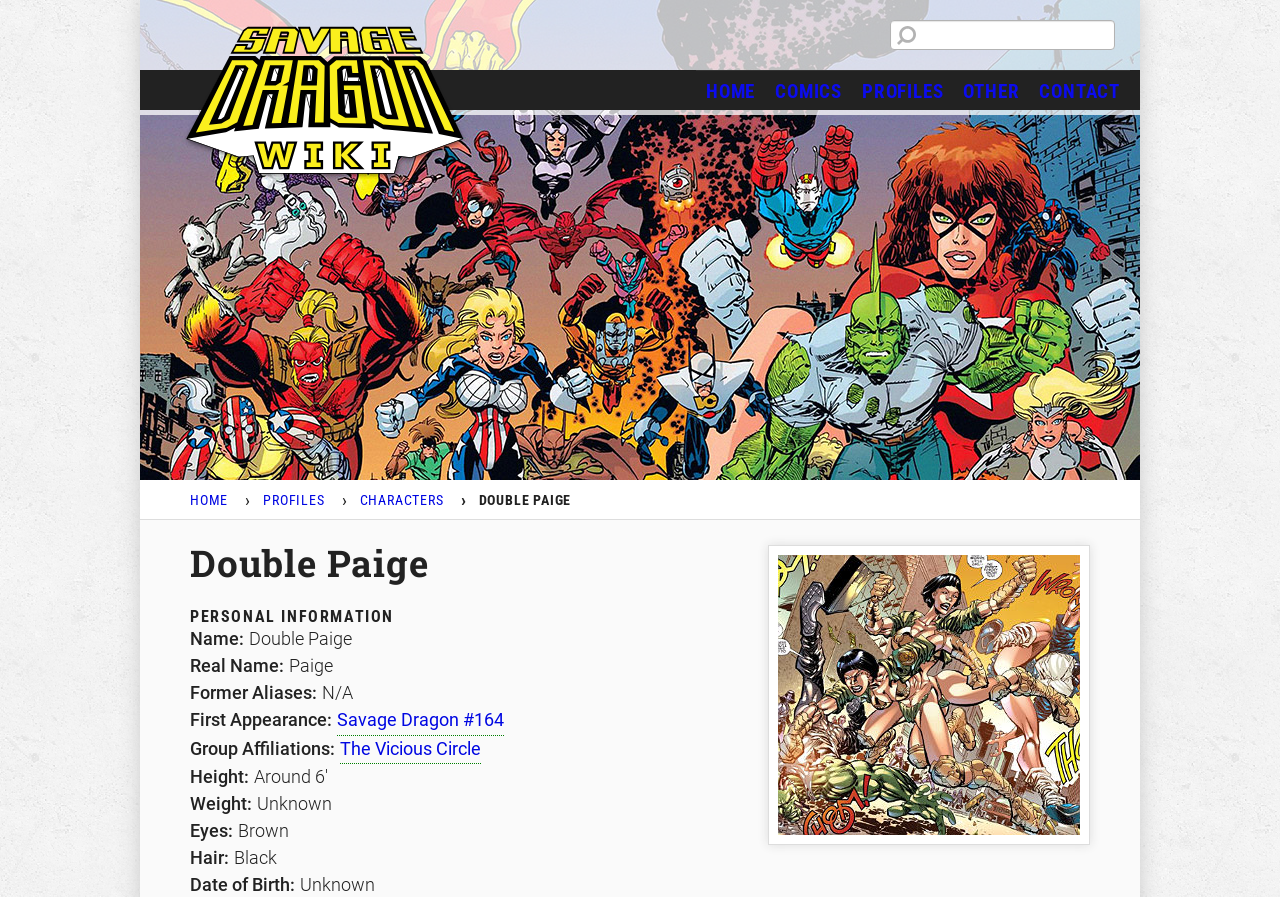Please use the details from the image to answer the following question comprehensively:
What is the eye color of Double Paige?

I found the answer by looking at the 'PERSONAL INFORMATION' section, where it lists 'Eyes:' as 'Brown'.